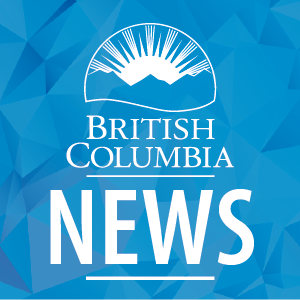Generate a detailed caption that describes the image.

The image prominently features the logo of British Columbia News, characterized by a vibrant blue geometric background. At the top, a sunburst illustration evokes a sense of optimism and vitality, representing the province's natural beauty. Below this graphic, the words “BRITISH COLUMBIA” are displayed in bold, capitalized letters, lending authority and clarity. The word “NEWS” is featured in a larger font, emphasizing the commitment to providing current information and updates from the region. This logo serves as a visual anchor for the province's news dissemination efforts, encapsulating both the identity and the mission of British Columbia's communications.